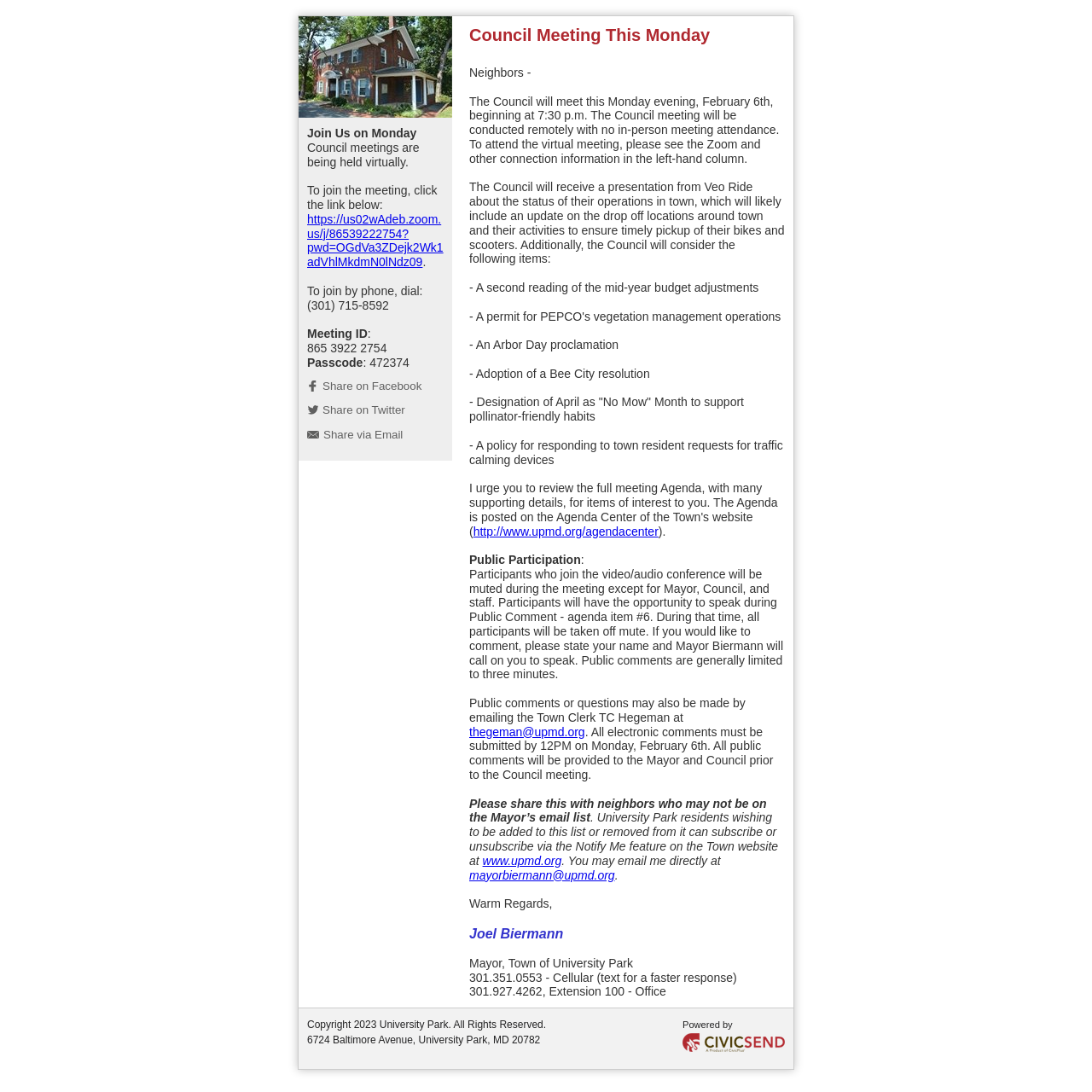Please identify the bounding box coordinates of where to click in order to follow the instruction: "Share on Facebook".

[0.281, 0.347, 0.386, 0.359]